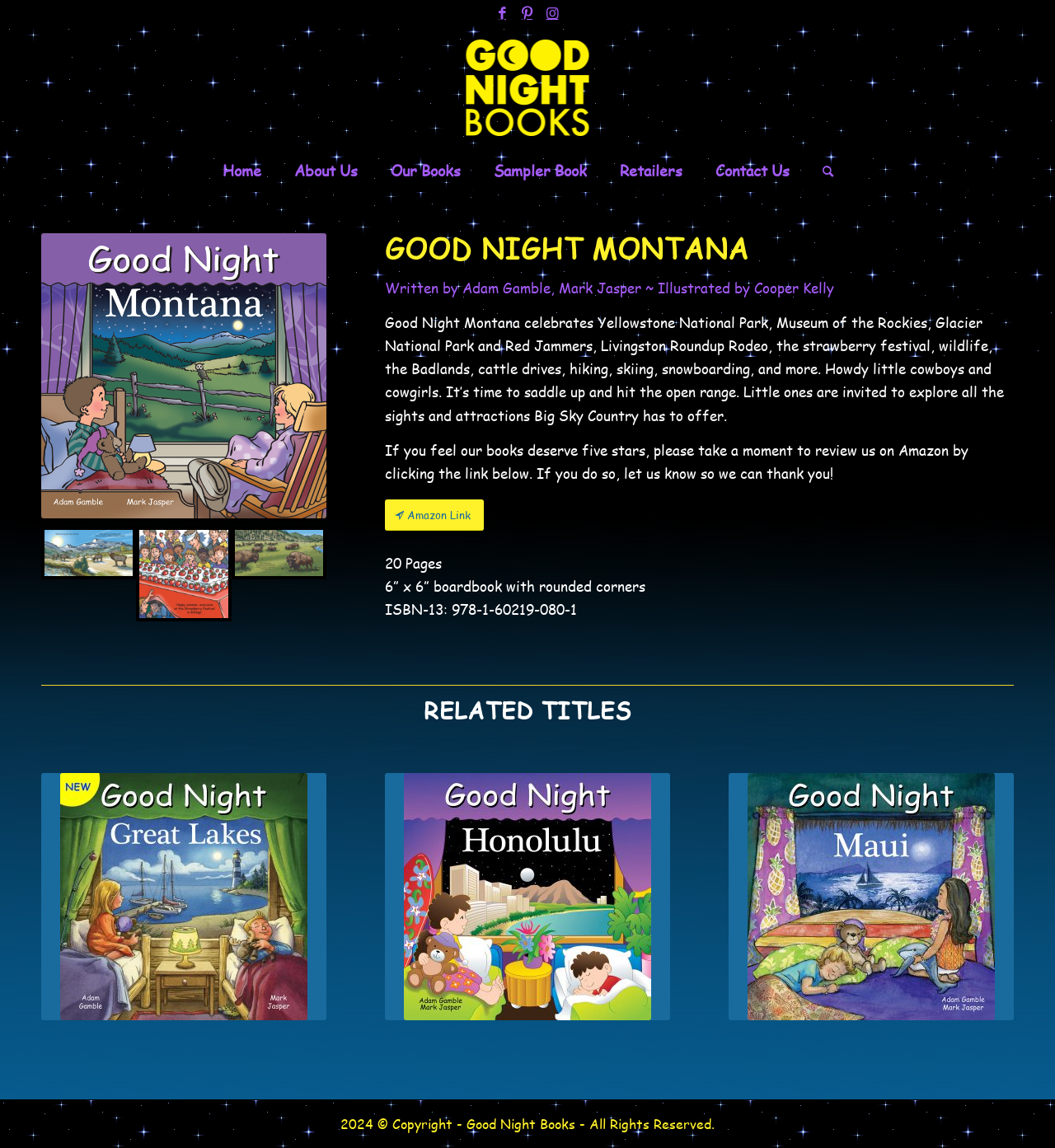Provide a thorough description of the webpage you see.

The webpage is for Good Night Montana, a children's book published by Good Night Books. At the top of the page, there are three social media links to Facebook, Pinterest, and Instagram, aligned horizontally. Next to them is a link to Good Night Books, accompanied by an image of the book's cover.

Below these links, there is a vertical menu with seven items: Home, About Us, Our Books, Sampler Book, Retailers, Contact Us, and Search. Each menu item is a link.

The main content of the page is divided into two sections. The left section contains three links, while the right section has a heading "GOOD NIGHT MONTANA" followed by a description of the book. The description is written in three paragraphs, detailing the book's content, its features, and a request for reviews on Amazon. There is also a link to Amazon below the description.

Below the description, there are three more links, each with a brief text describing a related title. These links are arranged horizontally across the page.

At the bottom of the page, there is a copyright notice for Good Night Books, stating that all rights are reserved.